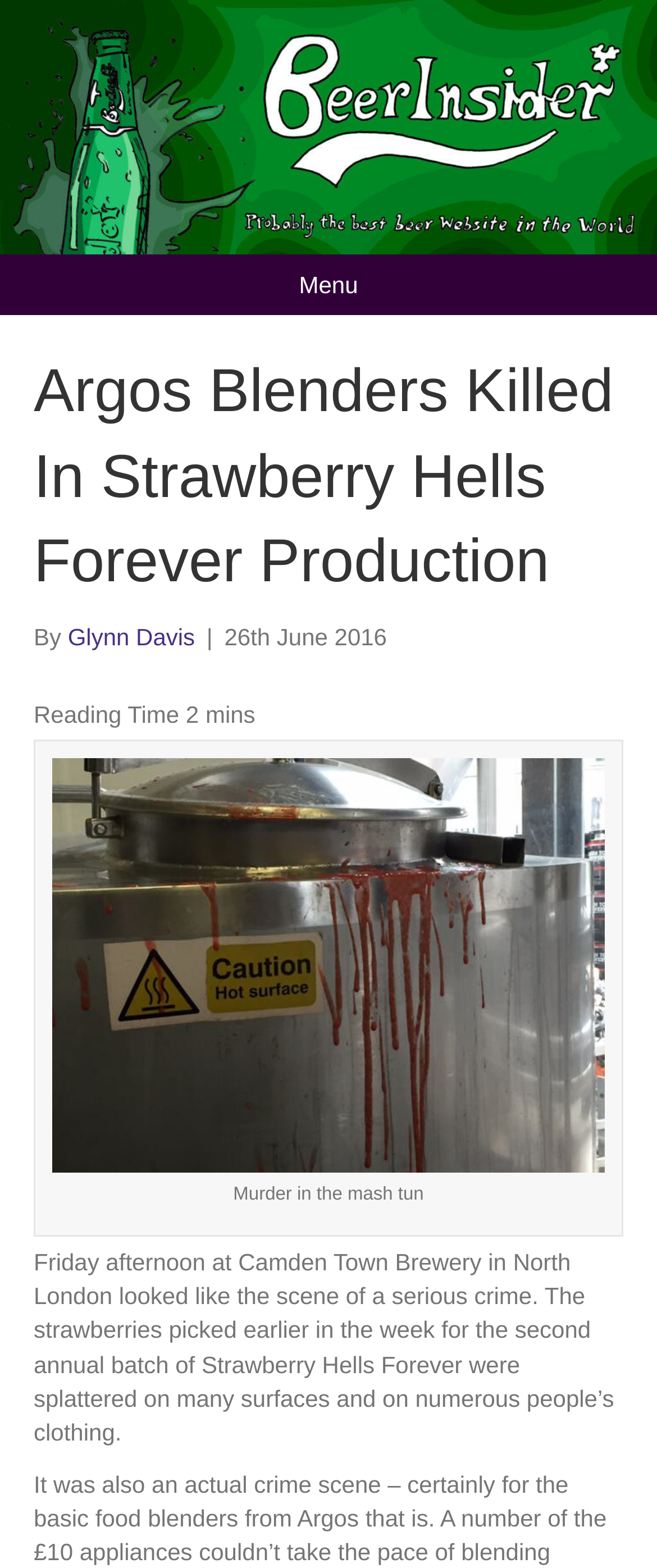Given the description "Gear & Gadgets", determine the bounding box of the corresponding UI element.

None